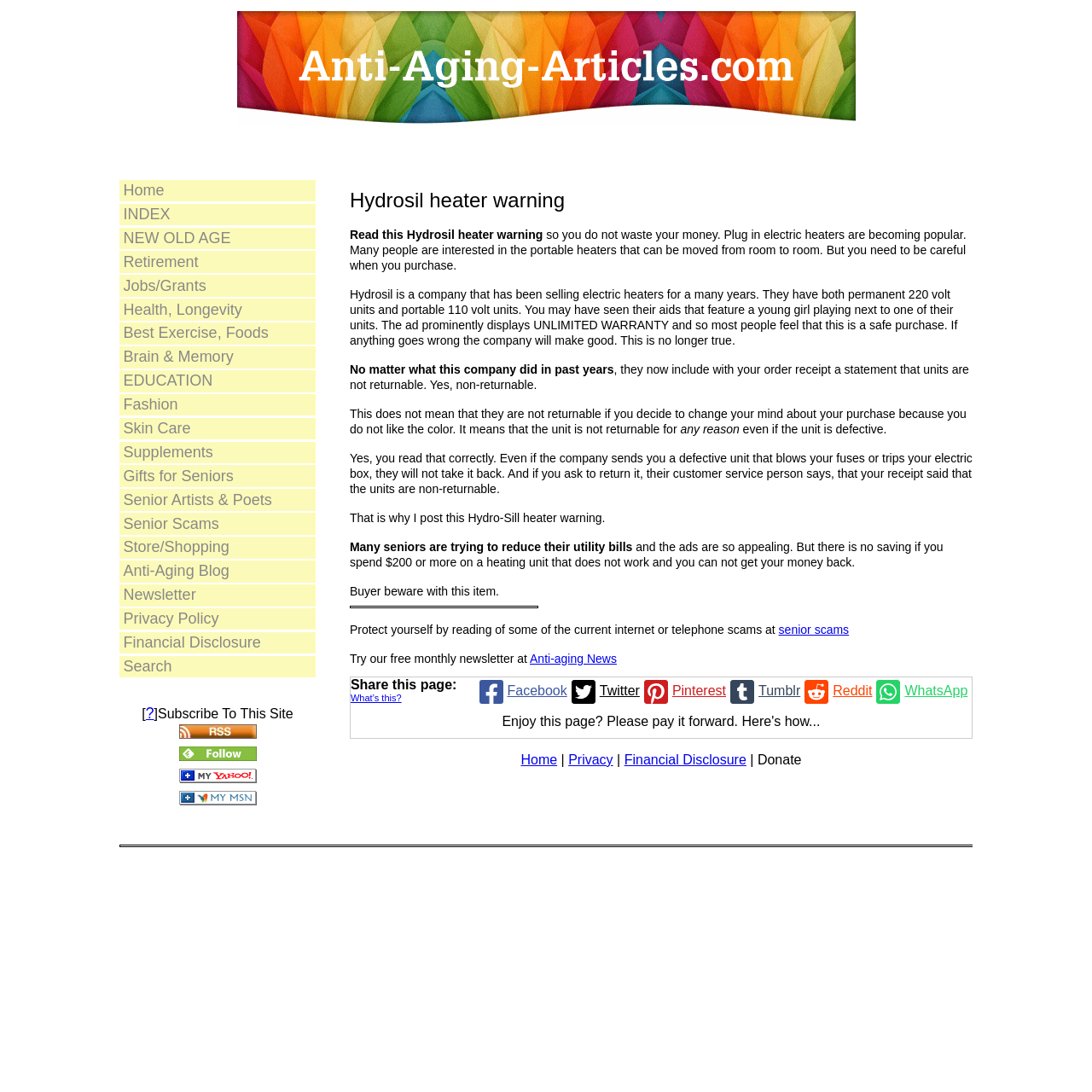Determine the bounding box coordinates of the region to click in order to accomplish the following instruction: "Click on the 'senior scams' link". Provide the coordinates as four float numbers between 0 and 1, specifically [left, top, right, bottom].

[0.713, 0.57, 0.777, 0.583]